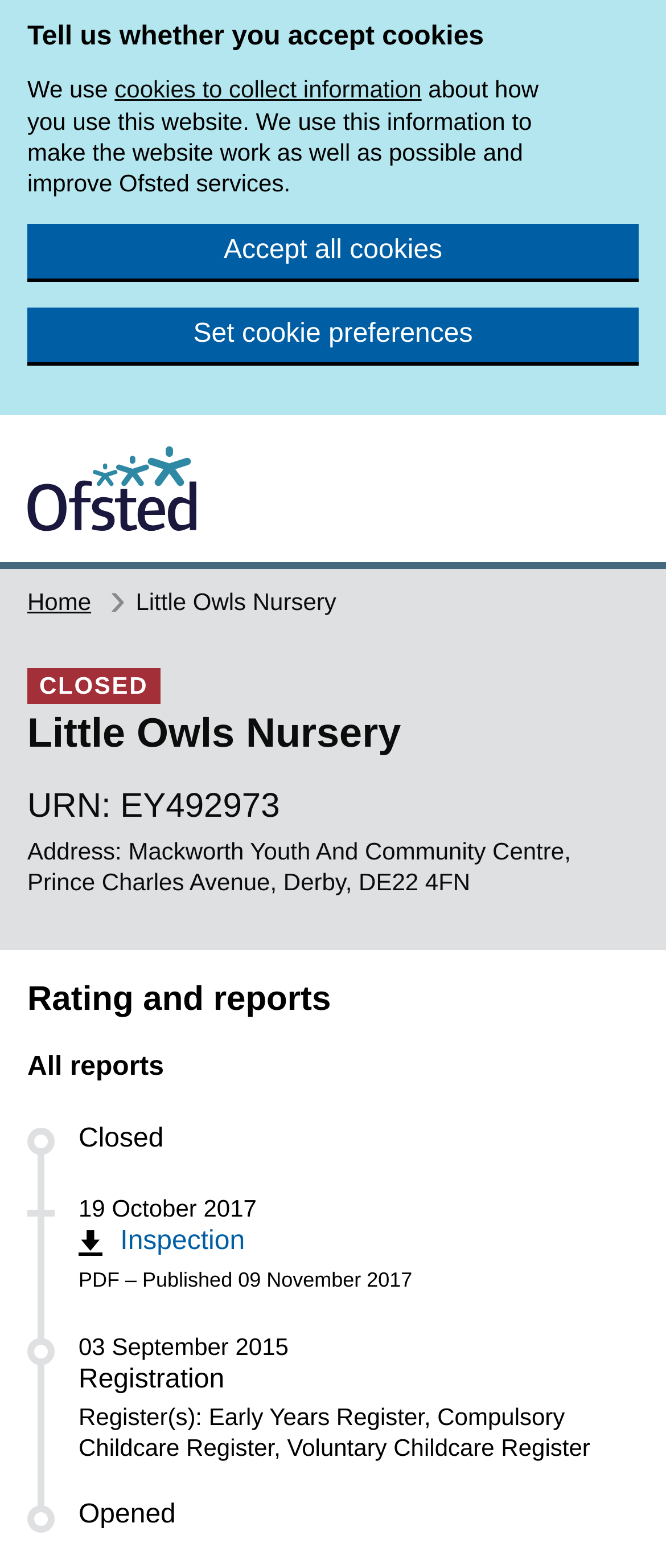Create an elaborate caption for the webpage.

The webpage is about Little Owls Nursery, which is currently closed. At the top, there is a link to skip to the main content. Below that, there is a heading that asks users to accept cookies, followed by a brief explanation of how the website uses cookies. There are two buttons: "Accept all cookies" and "Set cookie preferences".

On the top left, there is the Ofsted logo, which is an image, and a link to the Ofsted homepage. Next to the logo, there is a link to the "Home" page. Below that, there is the name "Little Owls Nursery" in bold text, followed by the heading "Little Owls Nursery CLOSED".

Underneath, there is a section with the nursery's address and a heading that says "Rating and reports". Below that, there is a section with the heading "All reports", which lists the inspection reports. The first report is marked as "Closed" and has a date of "19 October 2017". There is also a link to an inspection report in PDF format, dated "09 November 2017". Additionally, there are dates listed for when the reports were published.

Further down, there is a section with the heading "Registration", which lists the registers the nursery is part of, including the Early Years Register, Compulsory Childcare Register, and Voluntary Childcare Register. Finally, there is a section that lists the date the nursery opened.